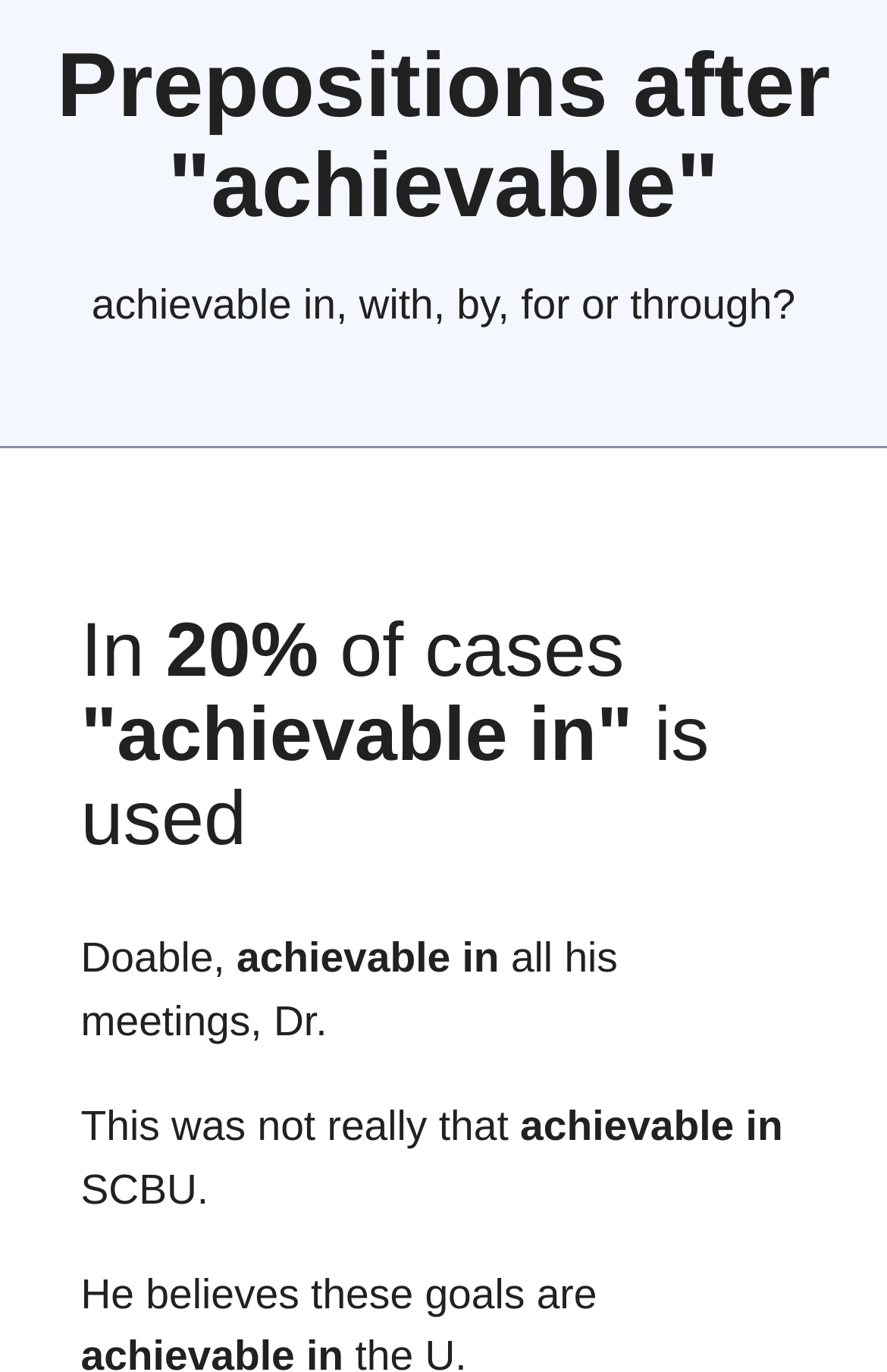What is the abbreviation 'SCBU' referring to?
Please look at the screenshot and answer using one word or phrase.

Unknown